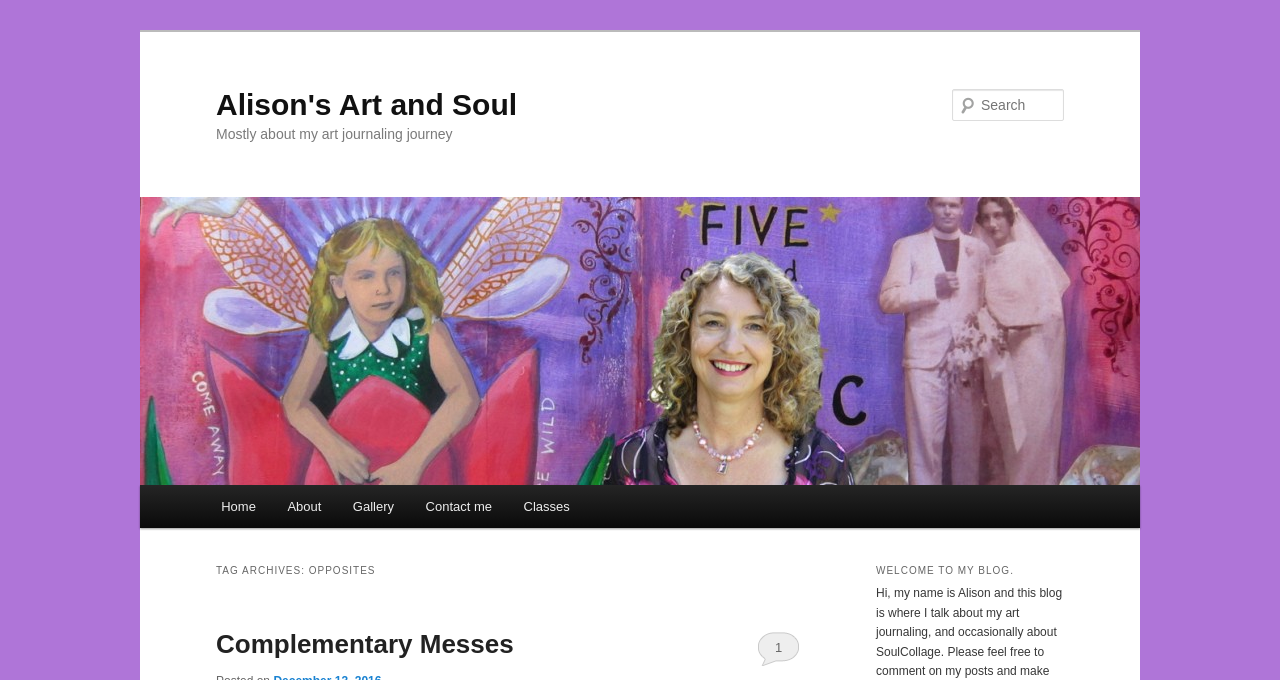Please find the bounding box coordinates of the section that needs to be clicked to achieve this instruction: "search for something".

[0.744, 0.131, 0.831, 0.178]